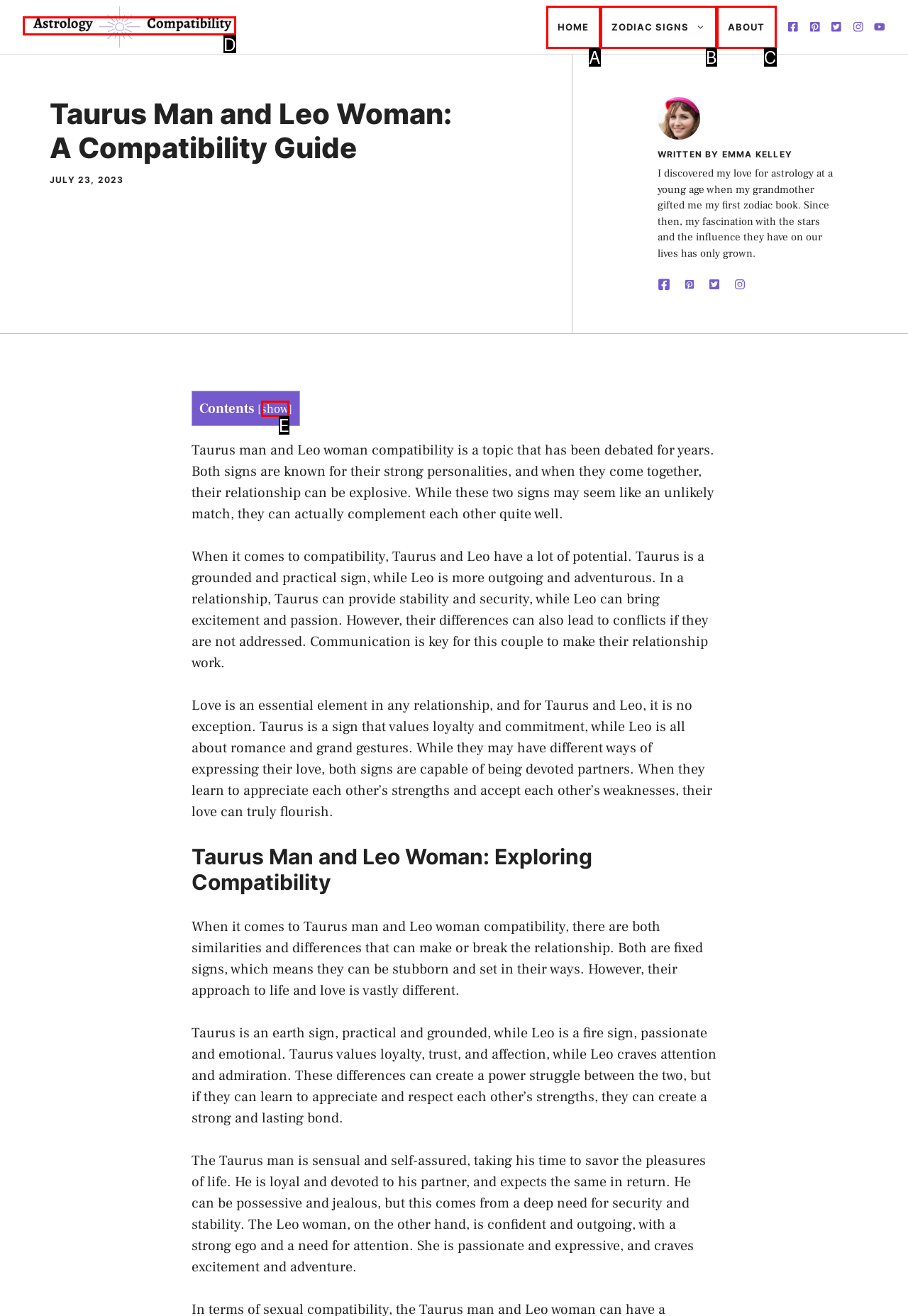Tell me which option best matches the description: Zodiac Signs
Answer with the option's letter from the given choices directly.

B